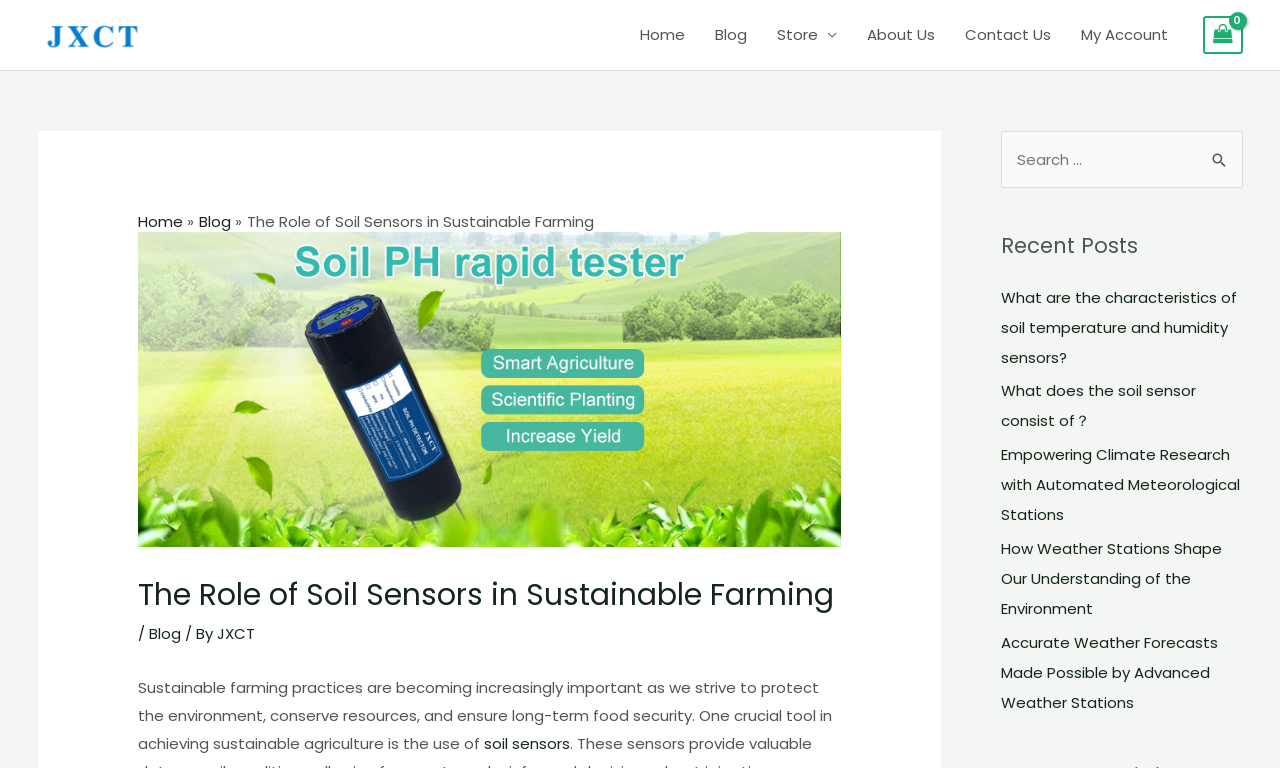Kindly provide the bounding box coordinates of the section you need to click on to fulfill the given instruction: "View the product details".

None